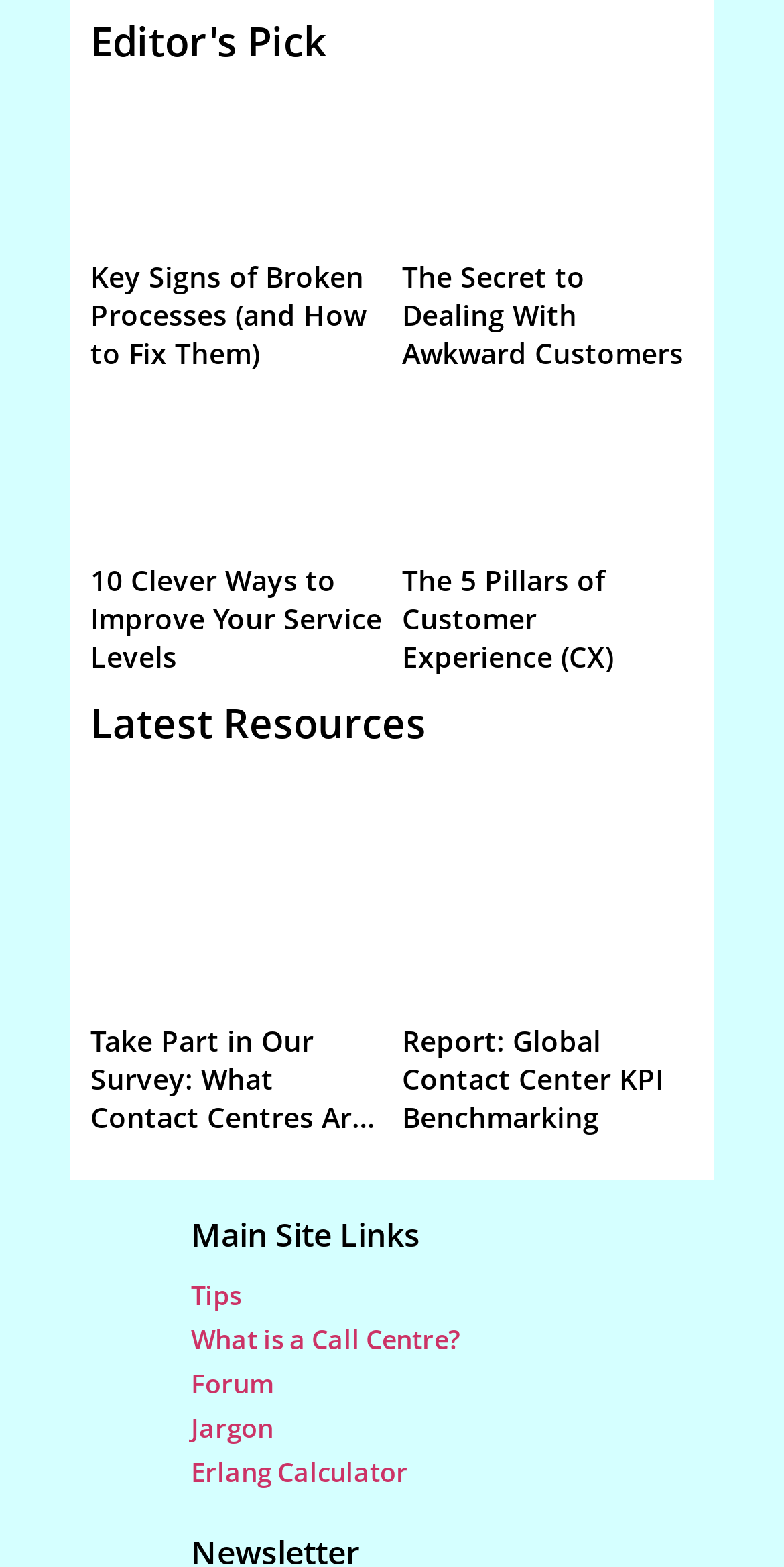Provide the bounding box coordinates for the specified HTML element described in this description: "Tips". The coordinates should be four float numbers ranging from 0 to 1, in the format [left, top, right, bottom].

[0.244, 0.815, 0.308, 0.838]